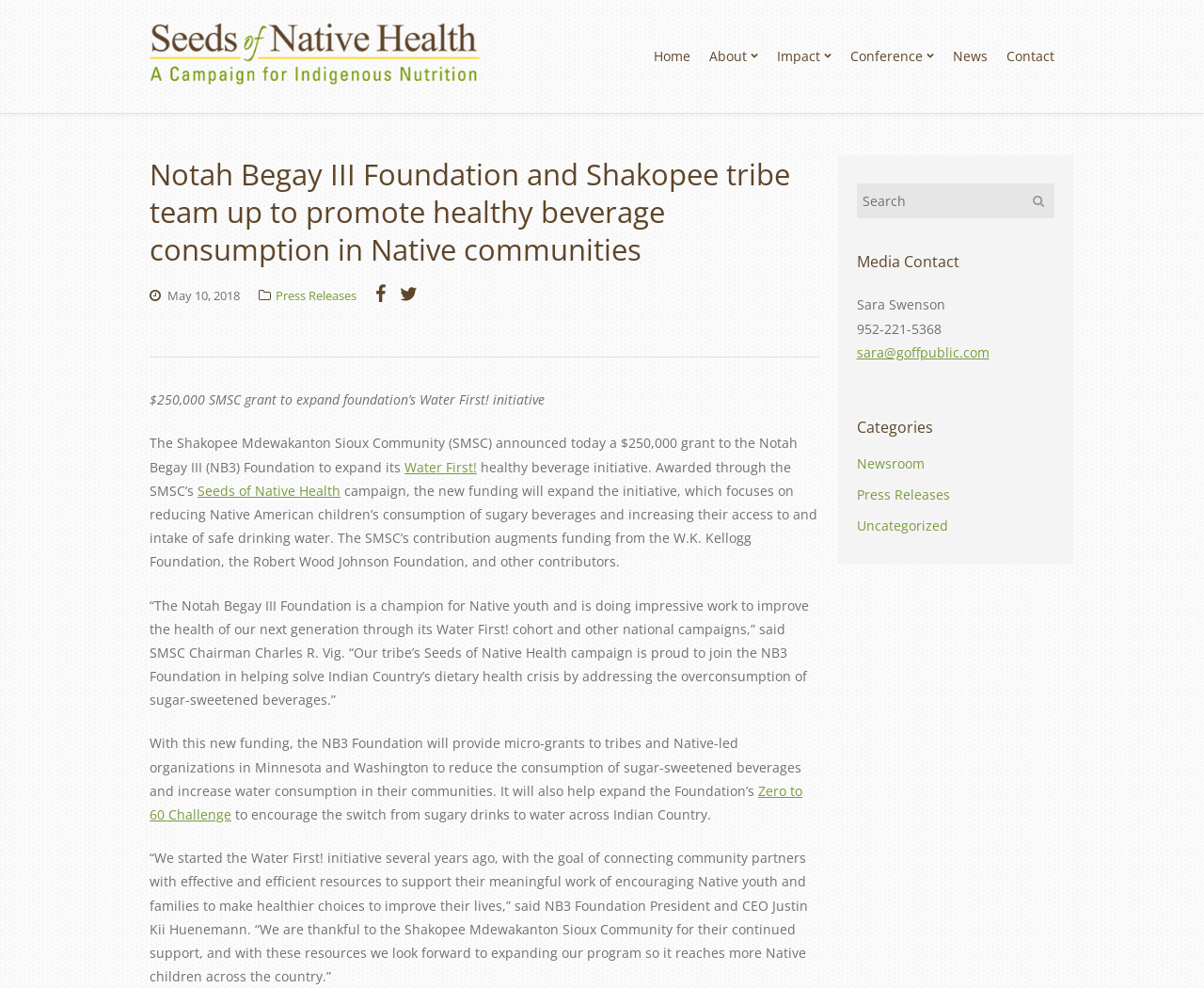What is the name of the challenge that encourages the switch from sugary drinks to water?
Please provide a single word or phrase in response based on the screenshot.

Zero to 60 Challenge